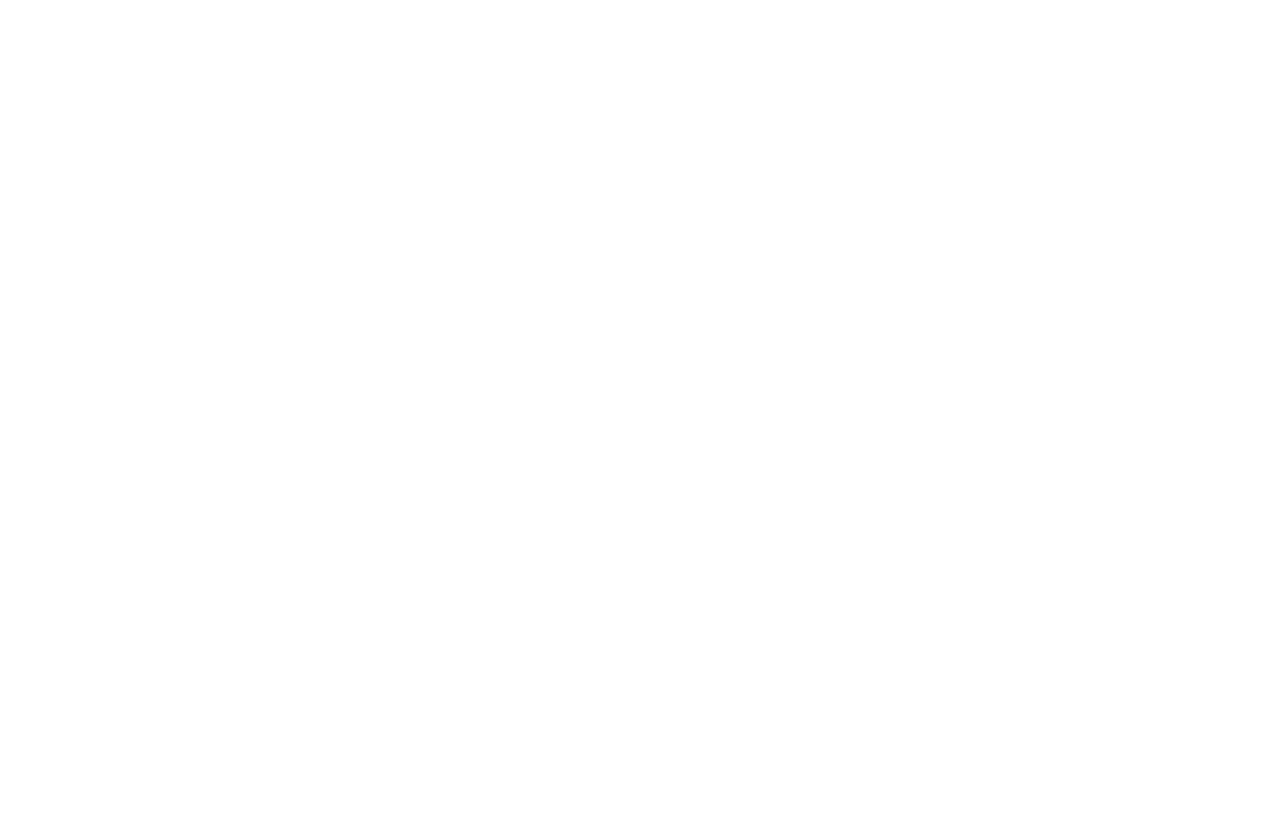Find the bounding box coordinates for the UI element whose description is: "Leave feedback". The coordinates should be four float numbers between 0 and 1, in the format [left, top, right, bottom].

[0.414, 0.693, 0.586, 0.761]